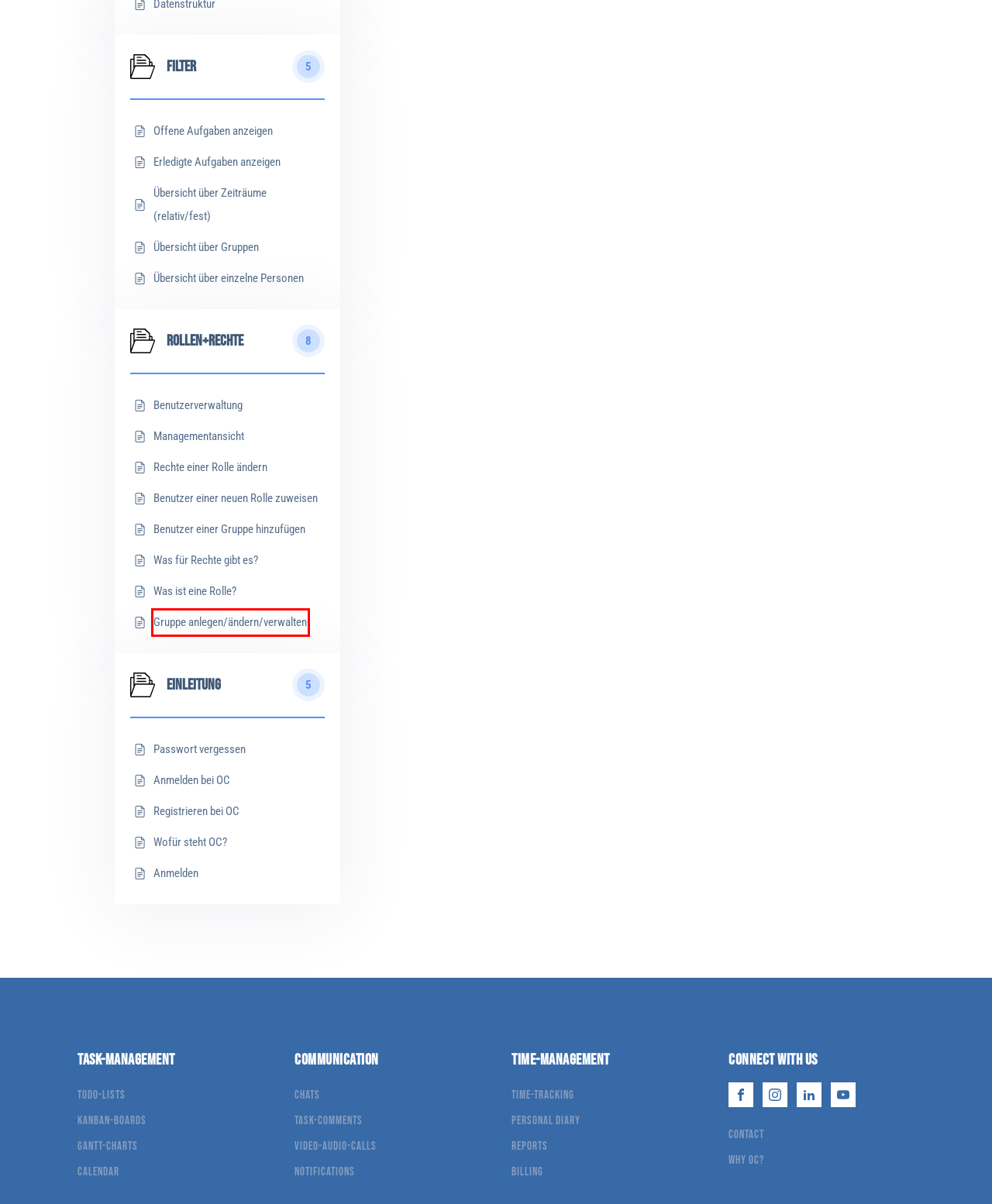You are presented with a screenshot of a webpage with a red bounding box. Select the webpage description that most closely matches the new webpage after clicking the element inside the red bounding box. The options are:
A. Erledigte Aufgaben anzeigen - OC
B. Anmelden - OC
C. Gruppe anlegen/ändern/verwalten - OC
D. Passwort vergessen - OC
E. Was für Rechte gibt es? - OC
F. Benutzerverwaltung - OC
G. Managementansicht - OC
H. Anmelden bei OC - OC

C